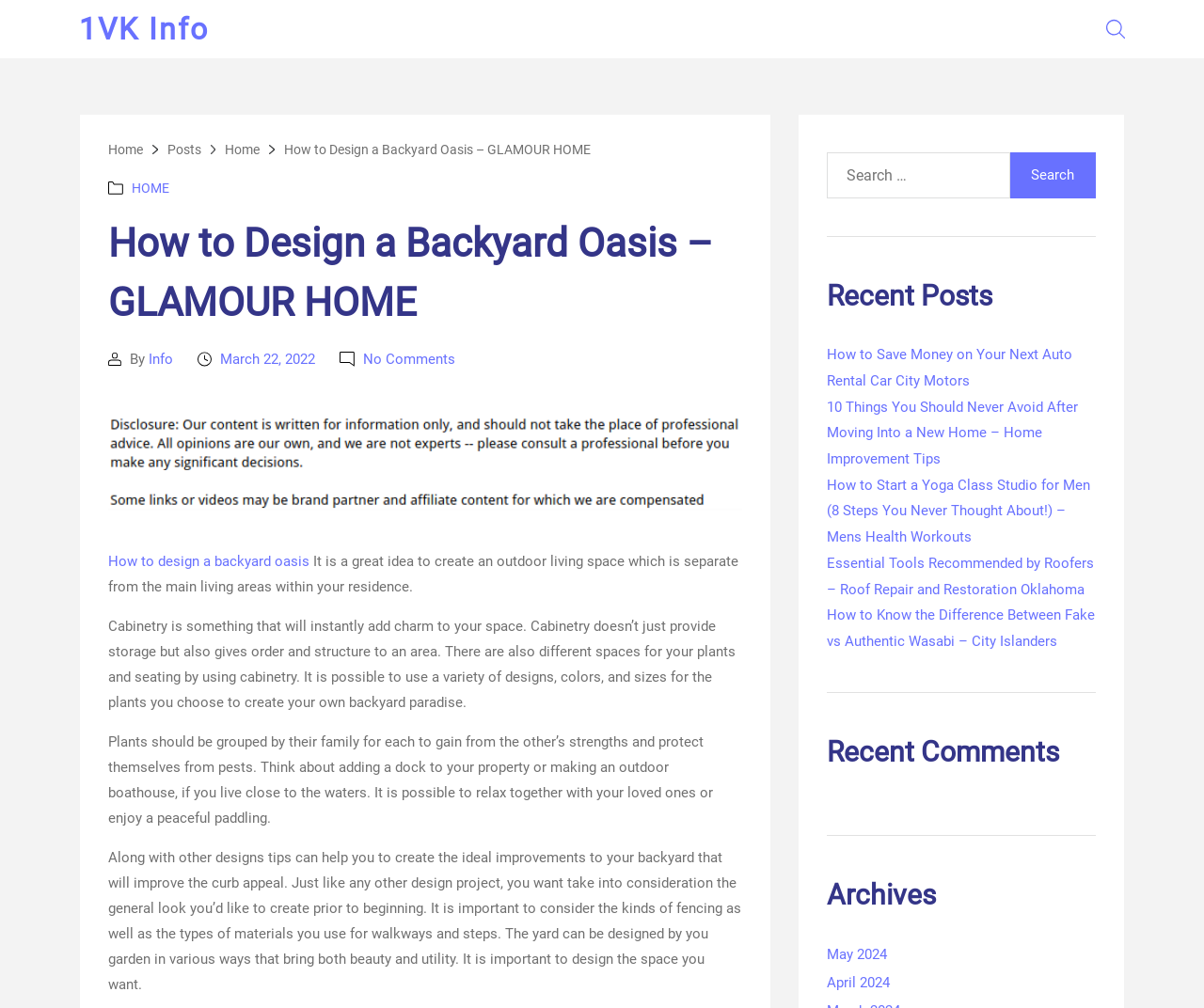Identify the bounding box coordinates for the UI element that matches this description: "March 22, 2022".

[0.183, 0.348, 0.262, 0.365]